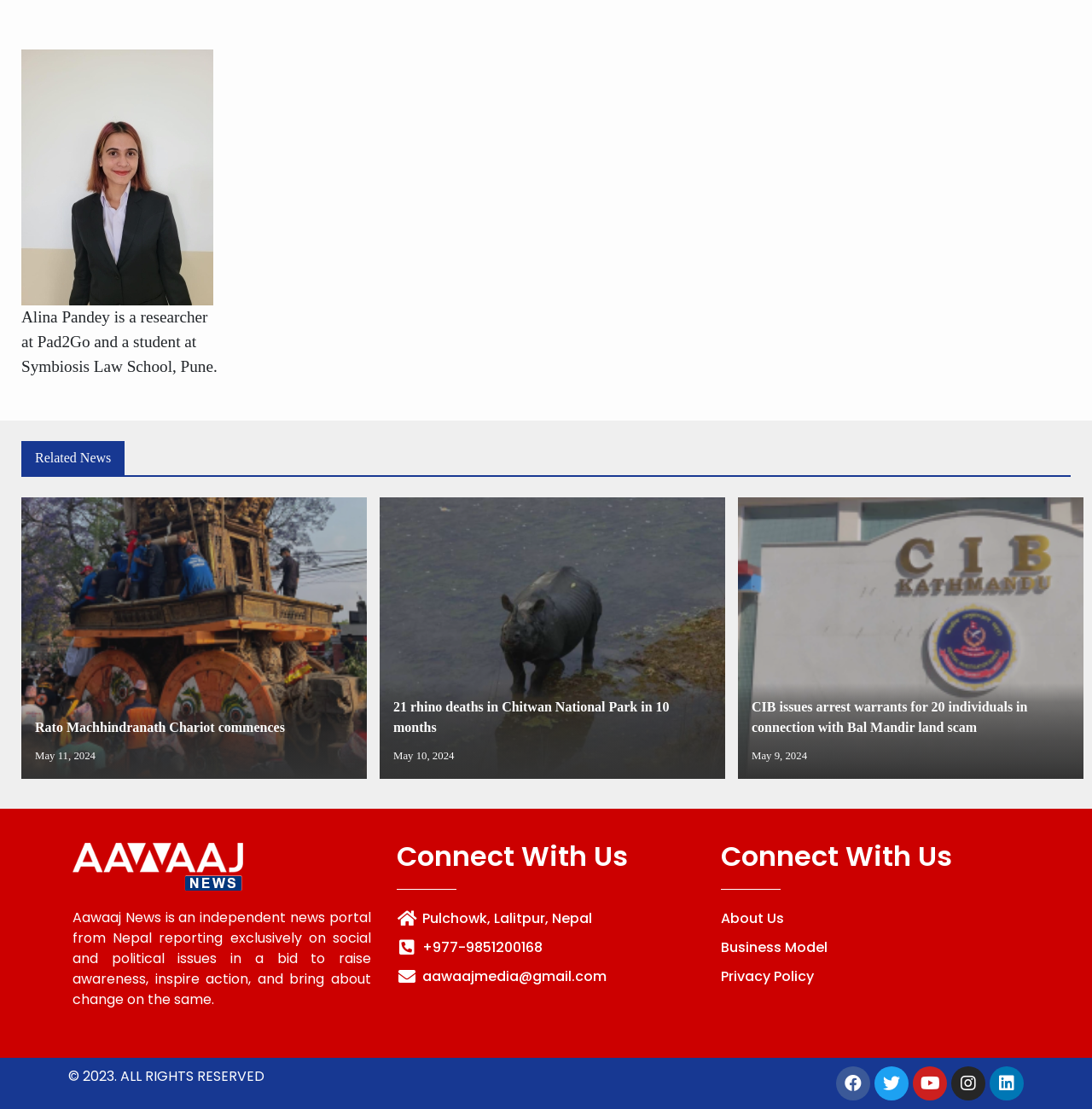Please determine the bounding box coordinates of the element to click on in order to accomplish the following task: "Read about Alina Pandey". Ensure the coordinates are four float numbers ranging from 0 to 1, i.e., [left, top, right, bottom].

[0.02, 0.278, 0.199, 0.338]